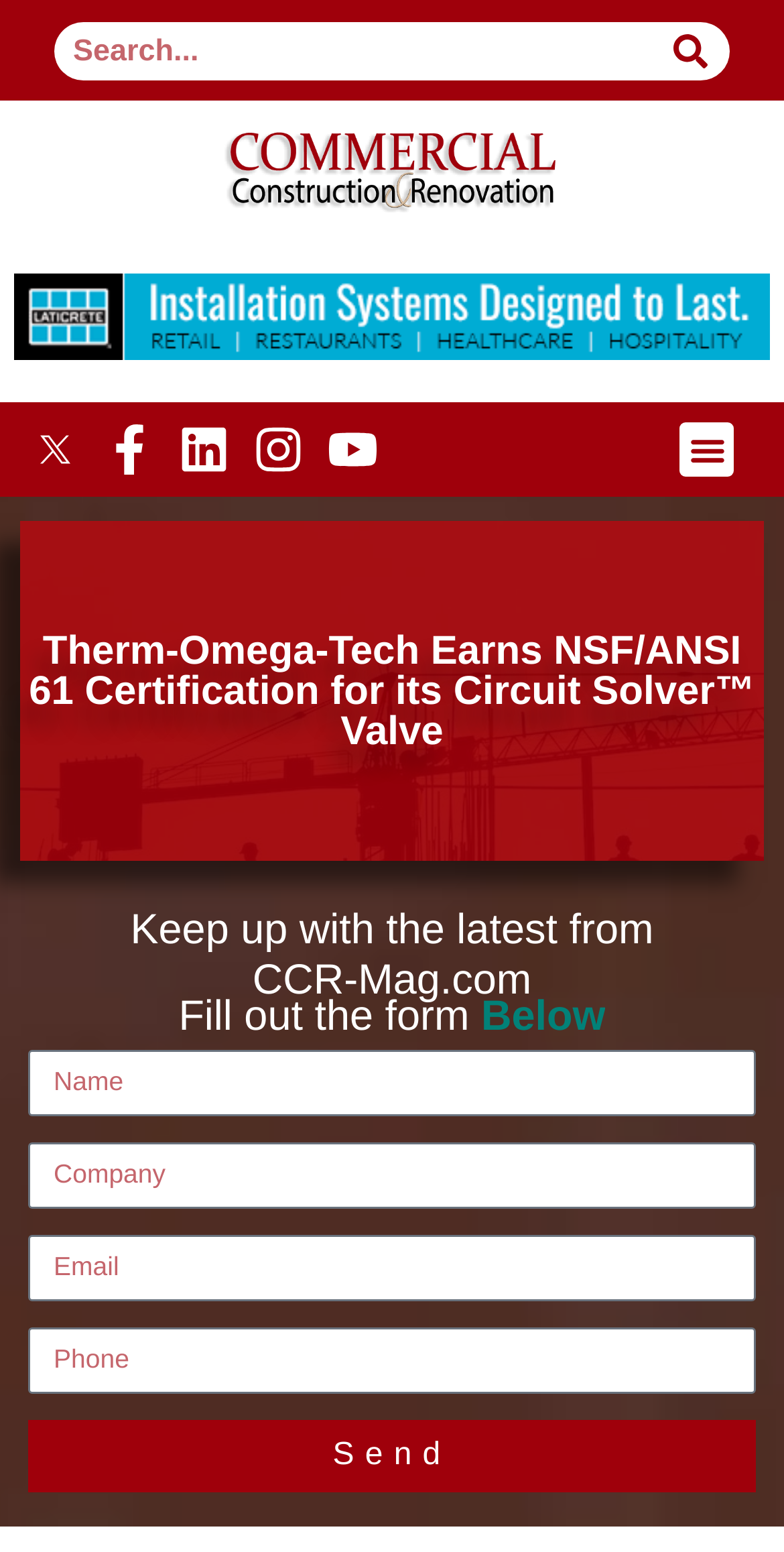From the element description: "Youtube", extract the bounding box coordinates of the UI element. The coordinates should be expressed as four float numbers between 0 and 1, in the order [left, top, right, bottom].

[0.418, 0.274, 0.482, 0.306]